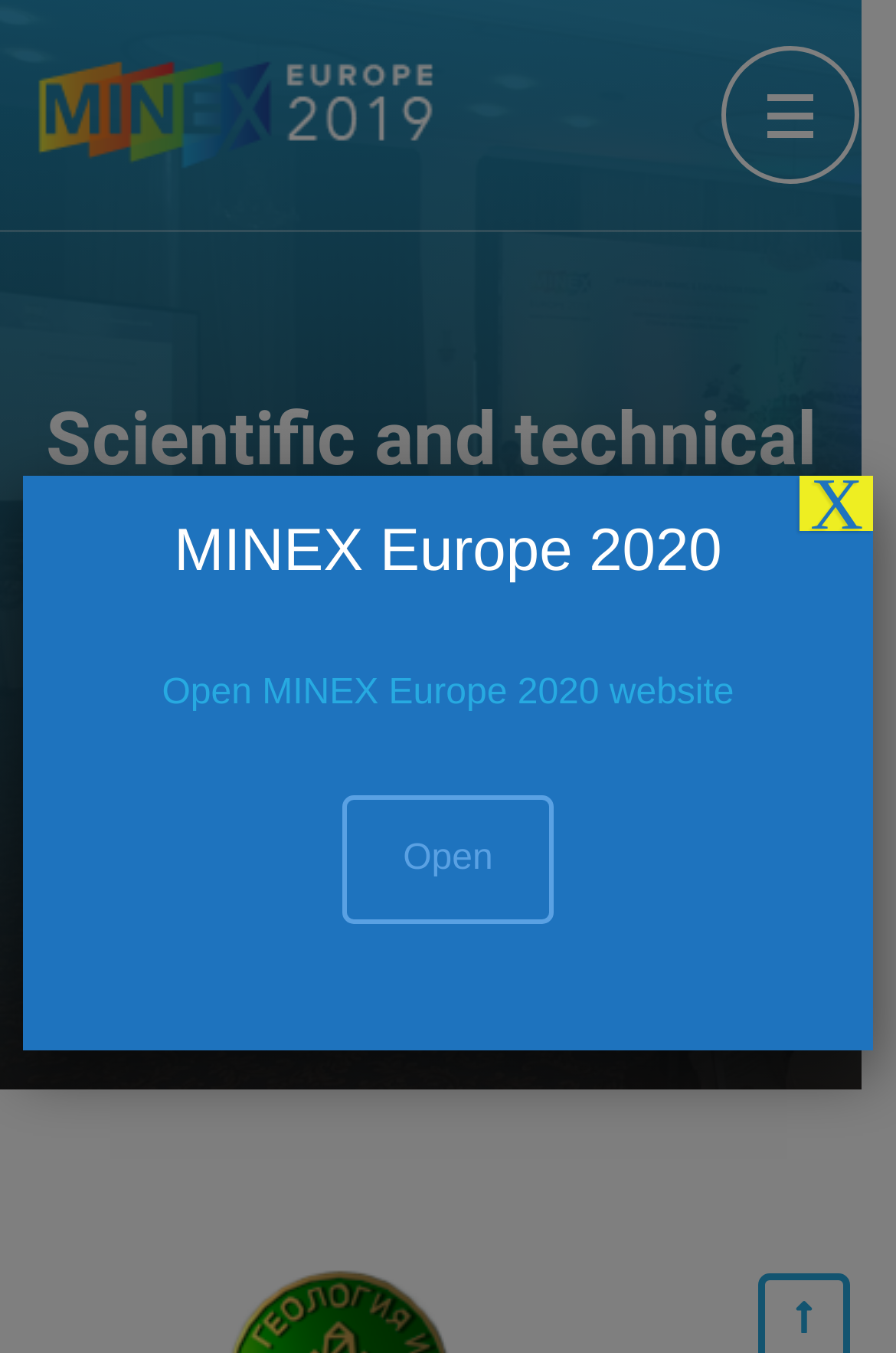Given the element description: "Open MINEX Europe 2020 website", predict the bounding box coordinates of this UI element. The coordinates must be four float numbers between 0 and 1, given as [left, top, right, bottom].

[0.181, 0.497, 0.819, 0.526]